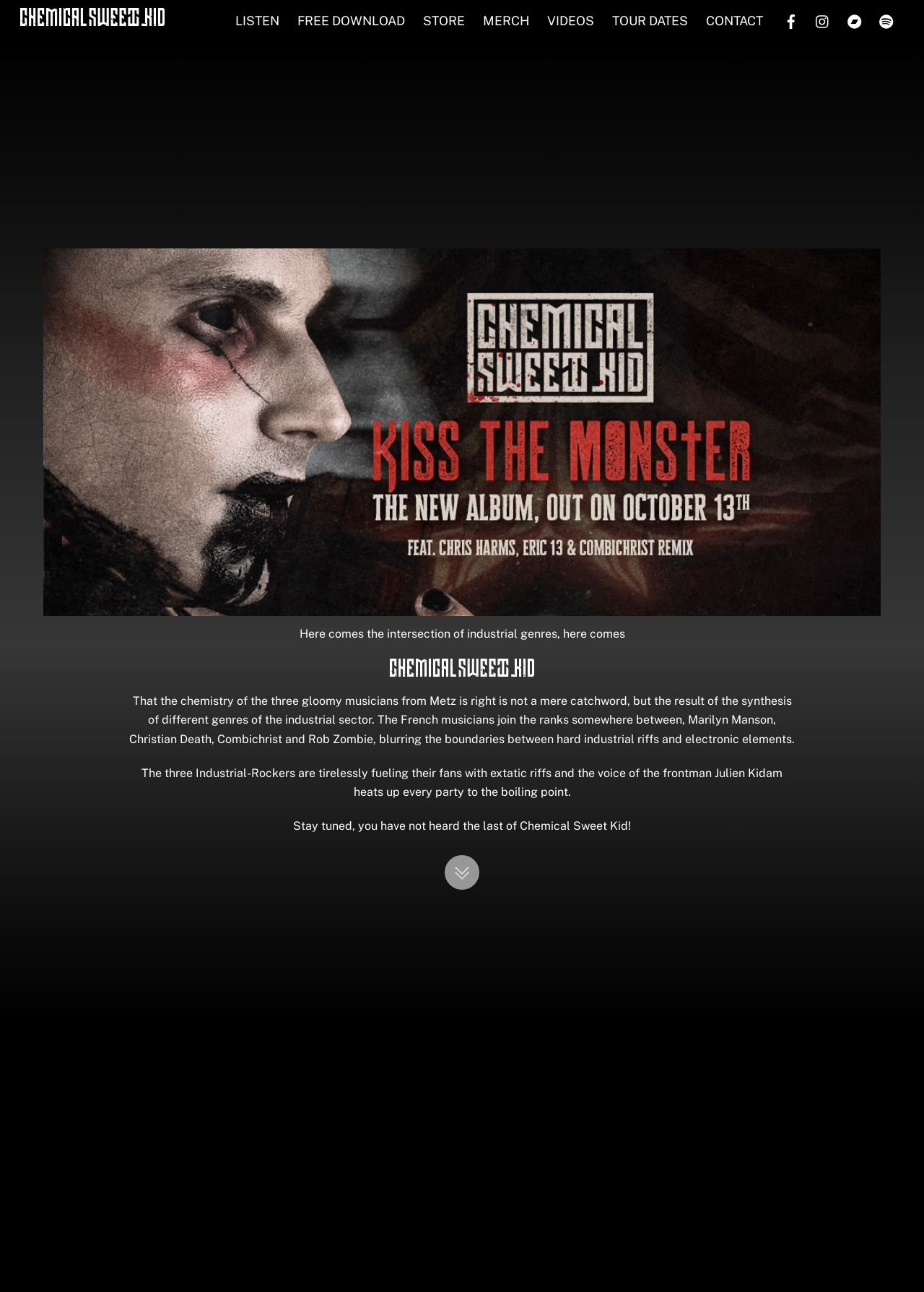Craft a detailed narrative of the webpage's structure and content.

The webpage is about the electro metal band "Chemical Sweet Kid" from France. At the top left, there is a logo of the band, which is an image with a link to the band's main page. 

On the top right, there are social media links, including Facebook, Instagram, Bandcamp, and Spotify, each represented by an image and a link. 

Below the logo, there are several links to different sections of the website, including "LISTEN", "FREE DOWNLOAD", "STORE", "MERCH", "VIDEOS", "TOUR DATES", and "CONTACT". These links are arranged horizontally across the page.

Further down, there is a large image with a link to the band's album "Kiss The Monster". Below this image, there is a brief introduction to the band, describing their music style as a blend of industrial genres. 

Next to the introduction, there is another image of the band. The text continues, describing the band's music as a synthesis of different industrial genres, comparing them to other notable bands in the genre. 

The text then describes the band's energetic live performances, led by the frontman Julien Kidam. Finally, there is a call to action, encouraging visitors to stay tuned for more from Chemical Sweet Kid. 

At the bottom right of the page, there is a "Back To Top" link.